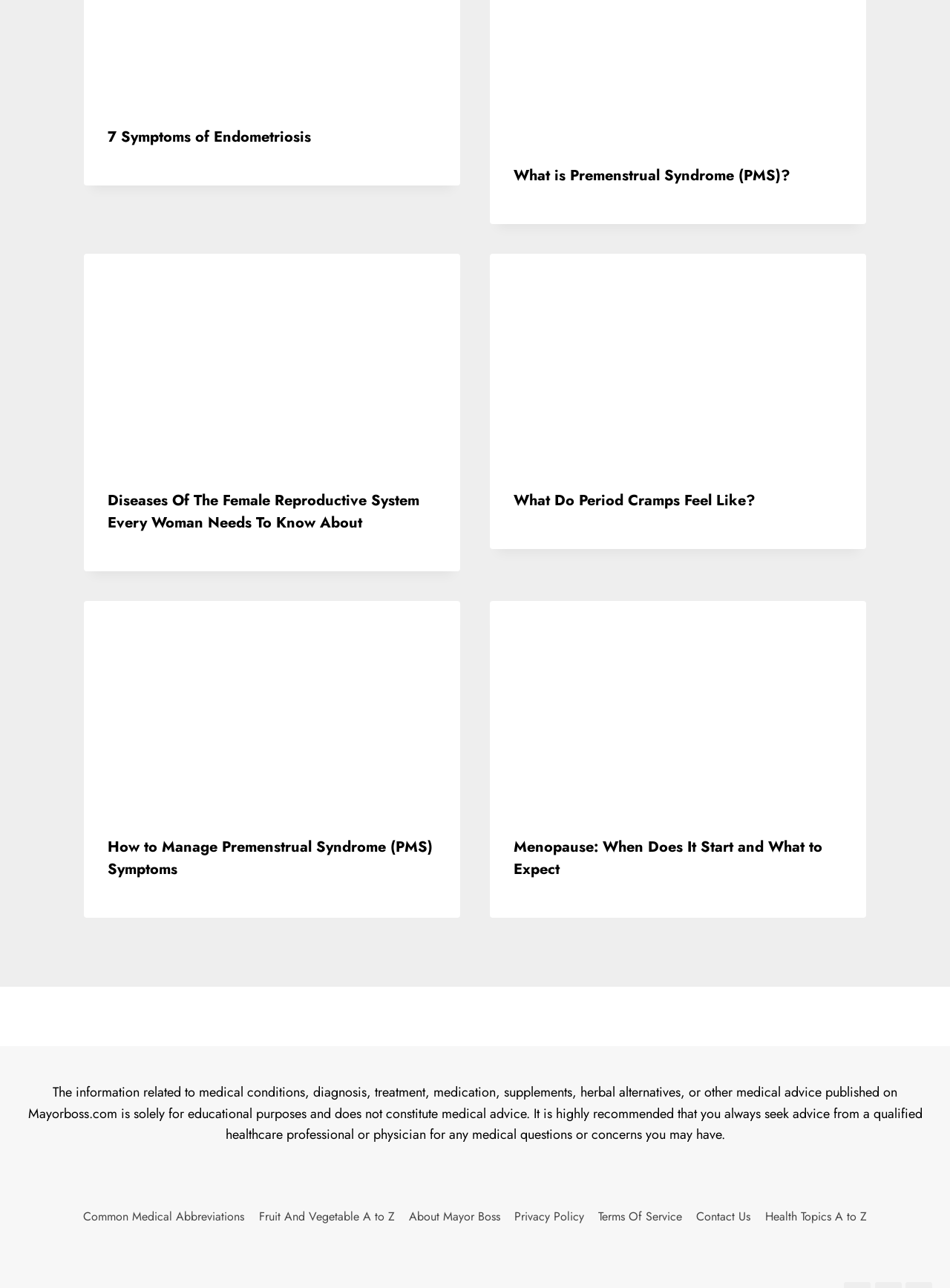What is the topic of the last article?
Your answer should be a single word or phrase derived from the screenshot.

Menopause